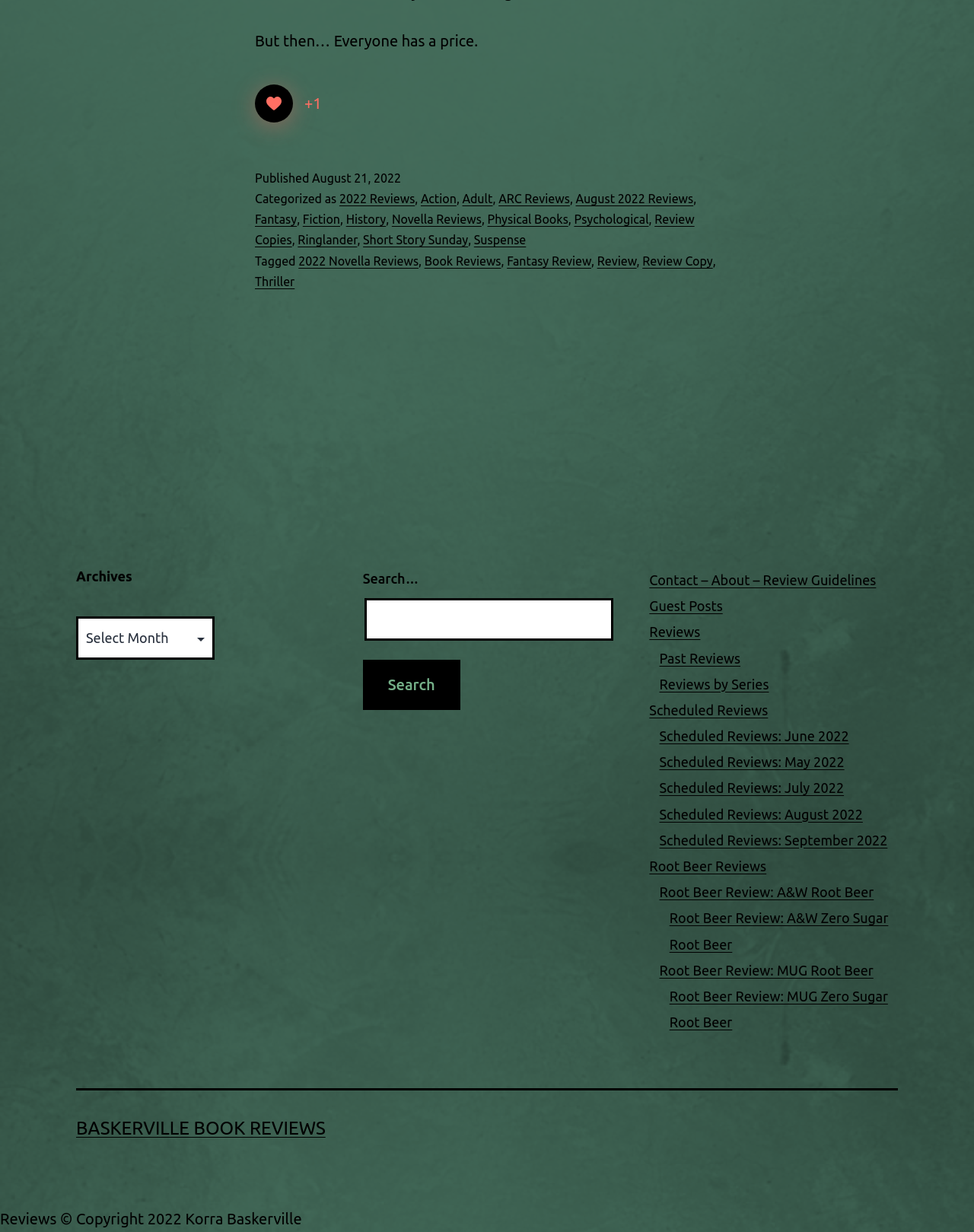What is the quote at the top of the page?
Use the screenshot to answer the question with a single word or phrase.

But then… Everyone has a price.